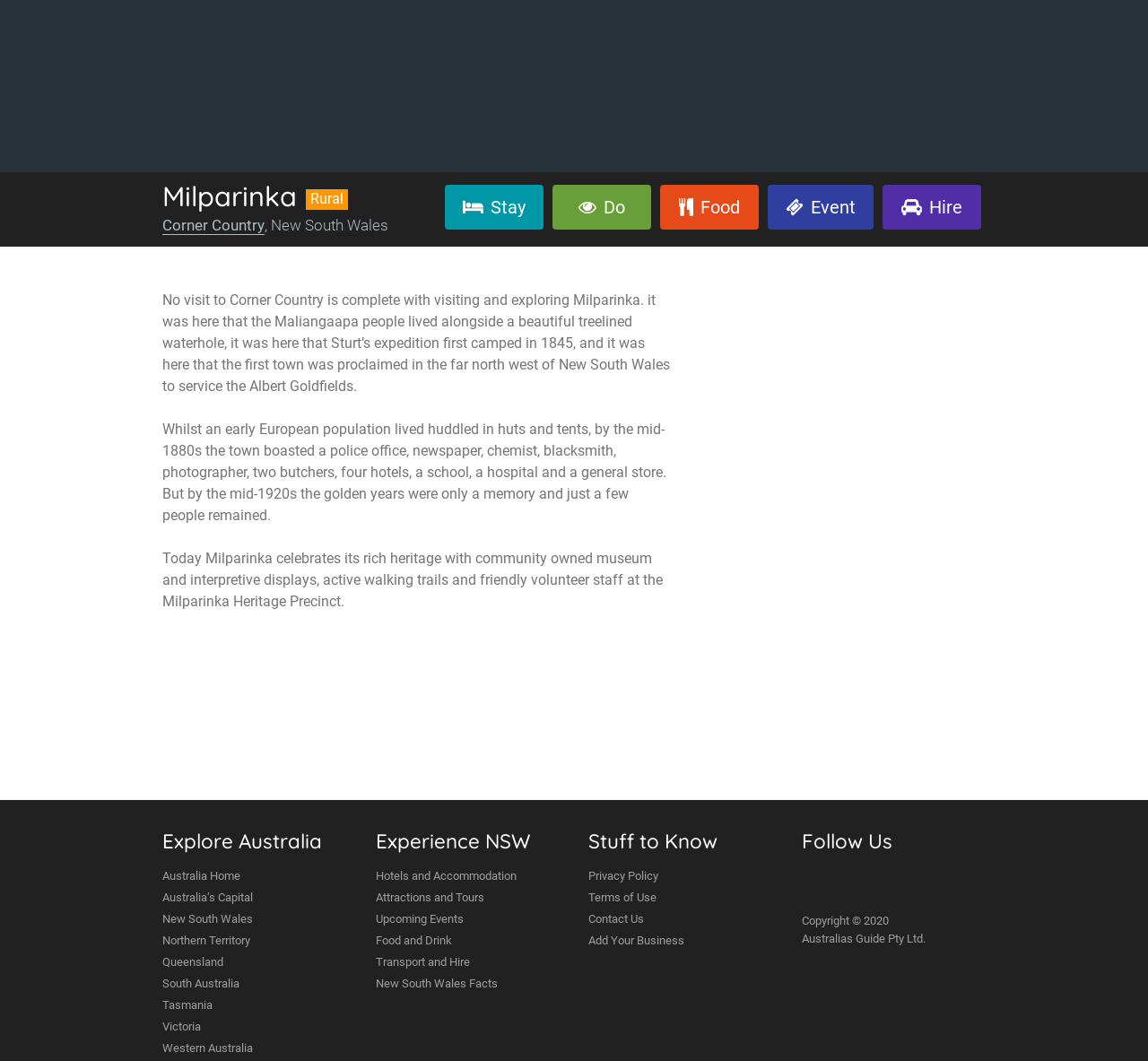Extract the bounding box coordinates for the HTML element that matches this description: "Transport and Hire". The coordinates should be four float numbers between 0 and 1, i.e., [left, top, right, bottom].

[0.327, 0.897, 0.488, 0.918]